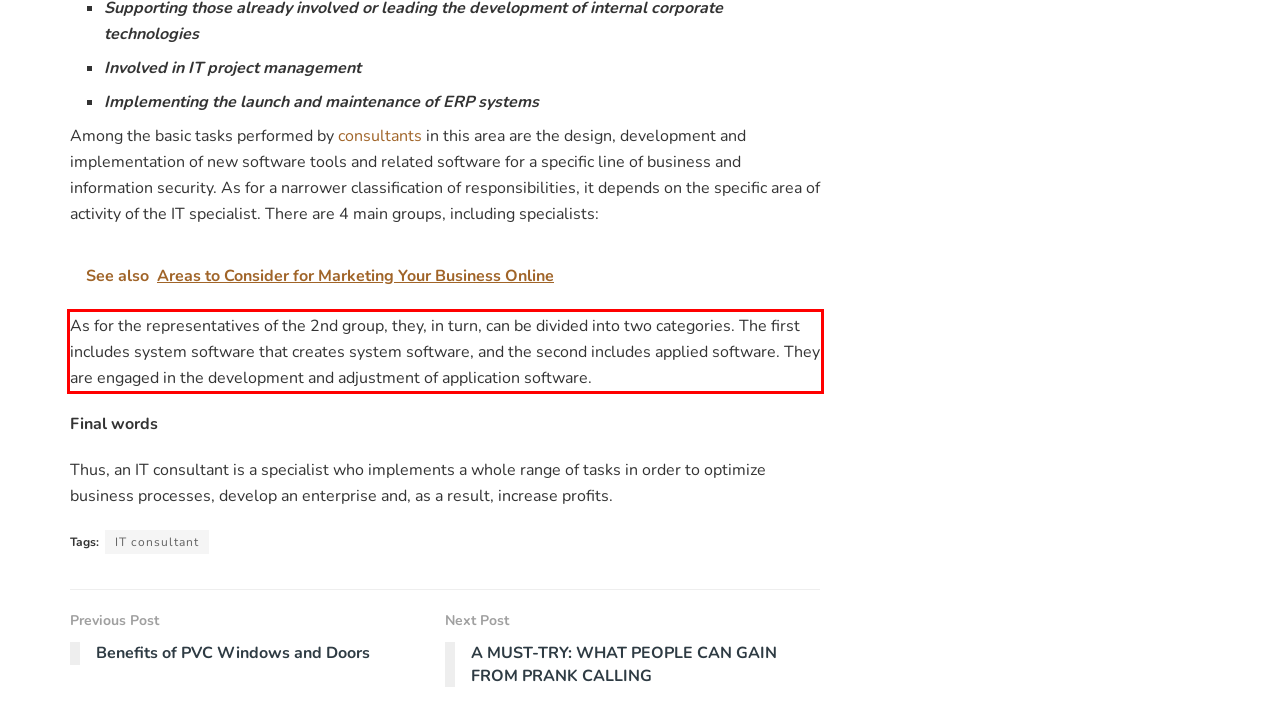You have a webpage screenshot with a red rectangle surrounding a UI element. Extract the text content from within this red bounding box.

As for the representatives of the 2nd group, they, in turn, can be divided into two categories. The first includes system software that creates system software, and the second includes applied software. They are engaged in the development and adjustment of application software.